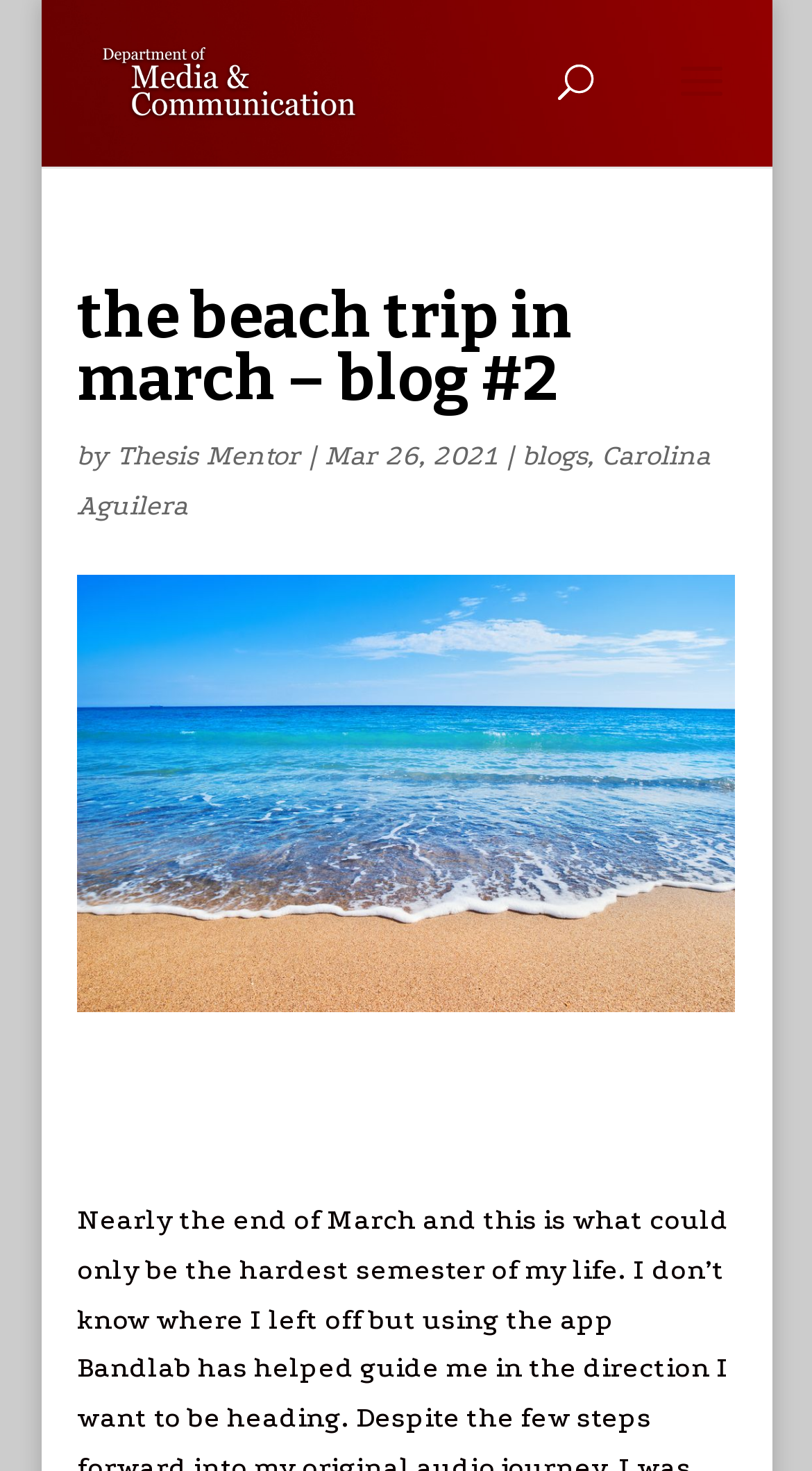Identify the main heading from the webpage and provide its text content.

the beach trip in march – blog #2